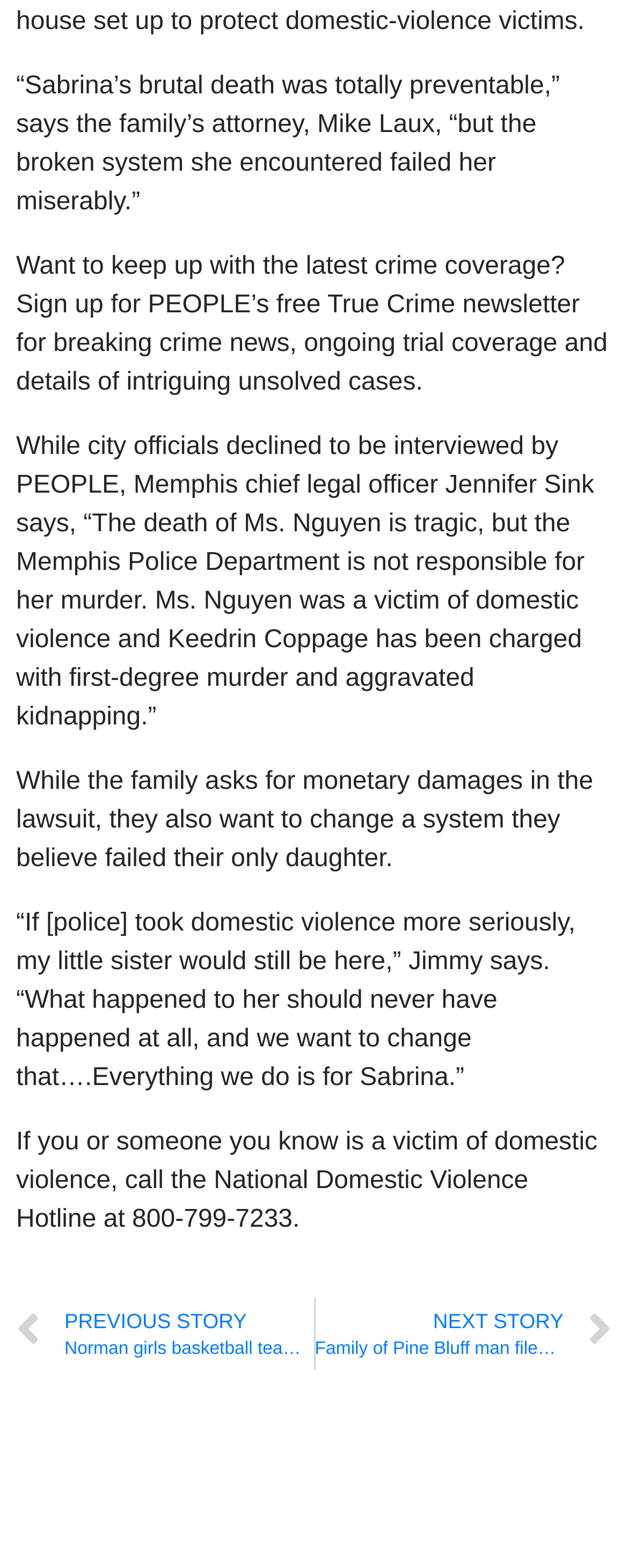Please provide a short answer using a single word or phrase for the question:
What is the name of the person charged with first-degree murder and aggravated kidnapping?

Keedrin Coppage